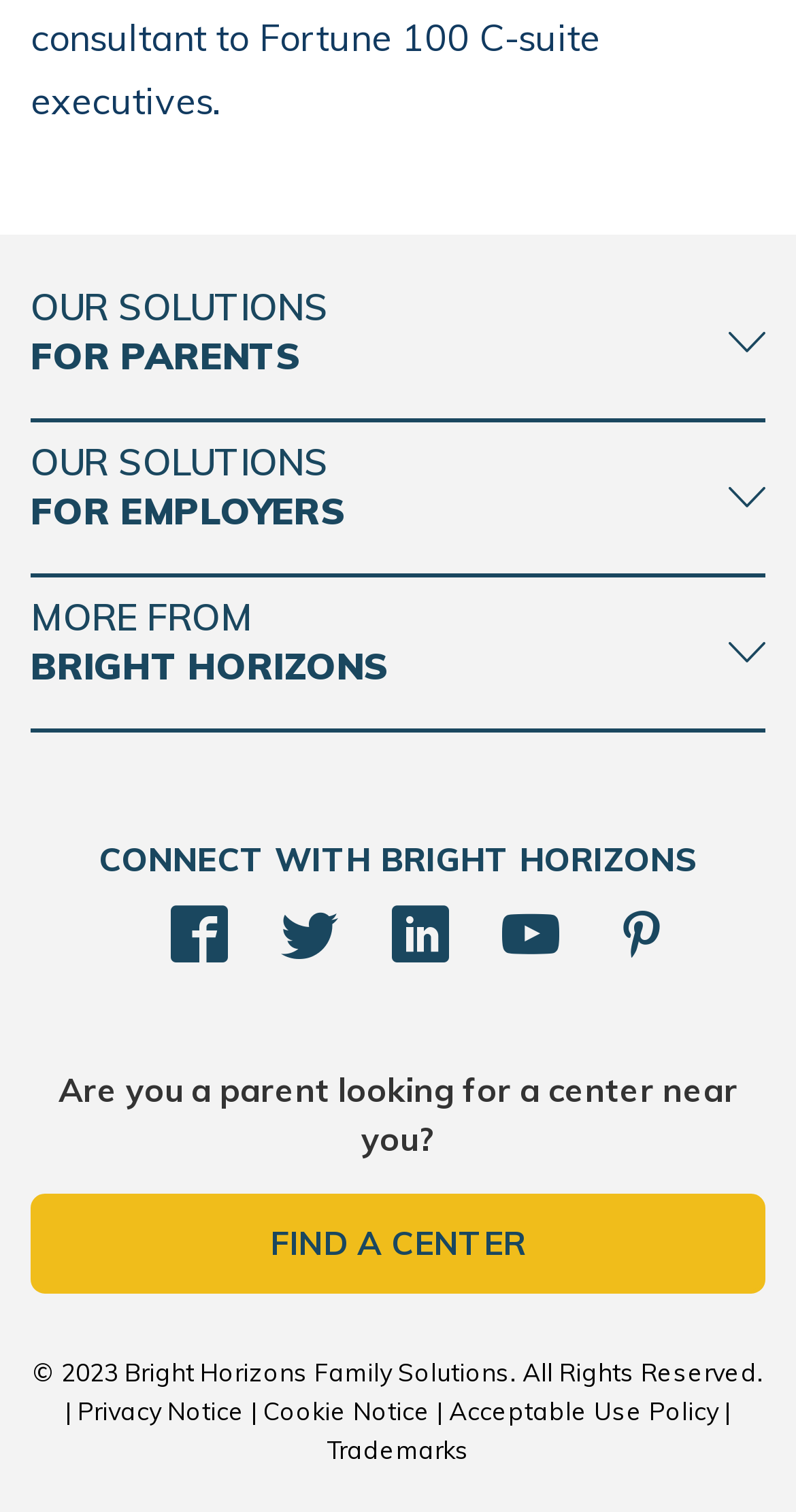How many links are available in the footer section?
Answer the question with a single word or phrase derived from the image.

5